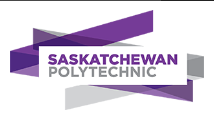Generate a detailed narrative of the image.

The image features the logo of Saskatchewan Polytechnic, prominently displayed with the words "SASKATCHEWAN POLYTECHNIC" in bold purple lettering against a white background. The logo incorporates dynamic geometric shapes in various shades of purple and gray, suggesting innovation and a modern approach to education. This visual representation underscores the institution's commitment to providing high-quality education and training for students, particularly in the context of programs geared towards international students, as indicated by the surrounding content on the webpage.